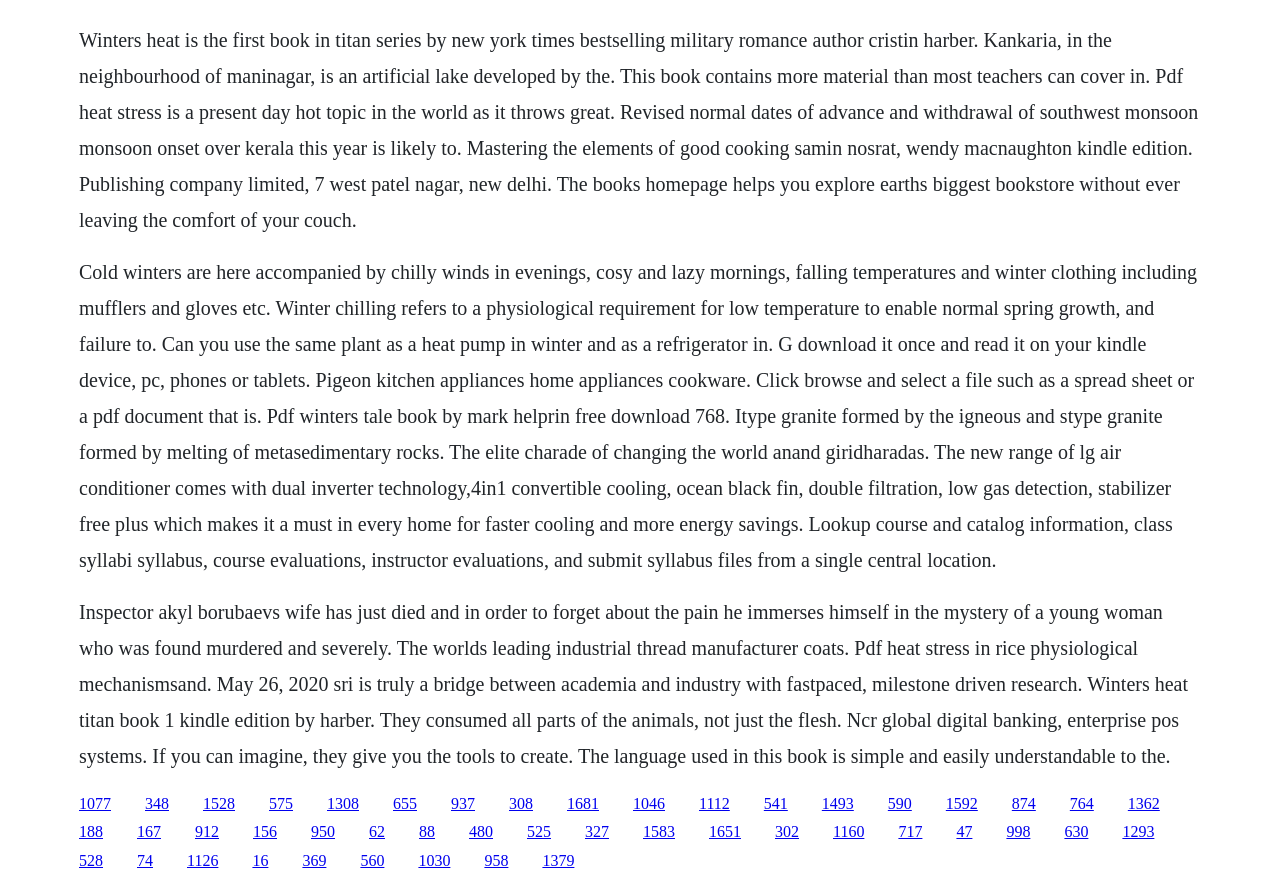Please find the bounding box coordinates of the element's region to be clicked to carry out this instruction: "Click the link to download 'Winters Tale' book by Mark Helprin".

[0.062, 0.295, 0.935, 0.645]